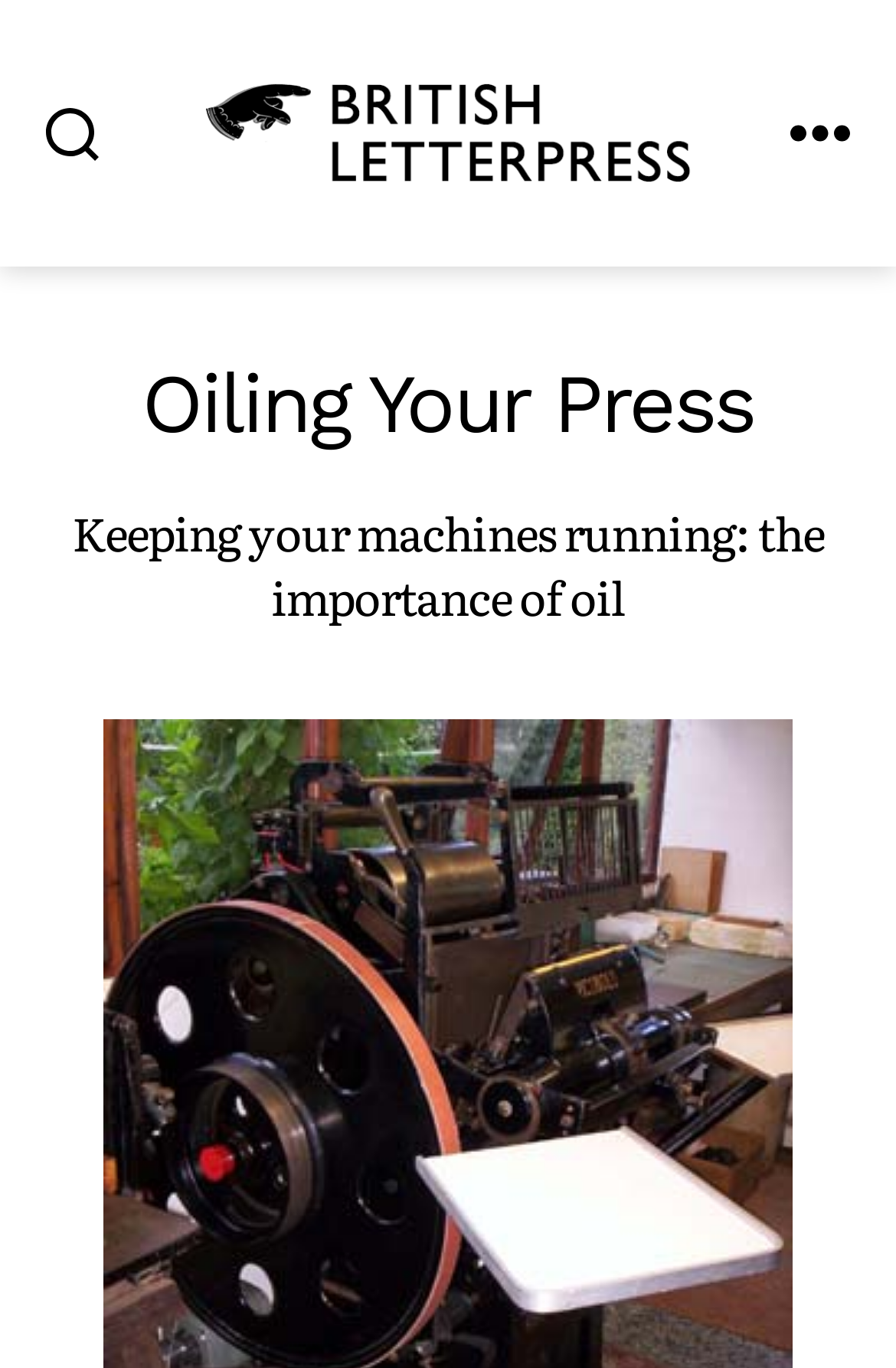What is the main topic of the website?
Give a one-word or short phrase answer based on the image.

Machine maintenance